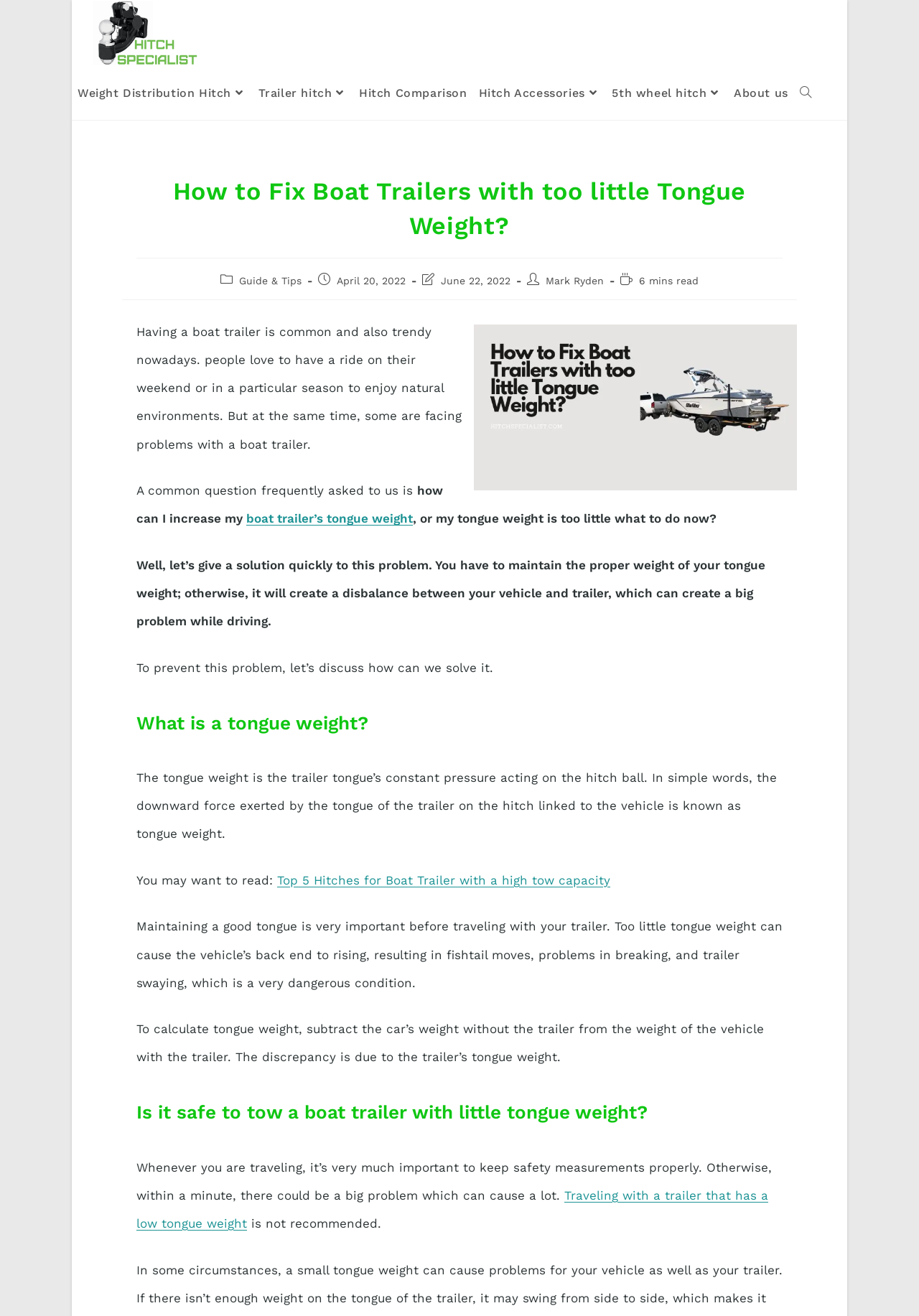Please identify the bounding box coordinates for the region that you need to click to follow this instruction: "Visit the author's page by clicking on Mark Ryden".

[0.594, 0.209, 0.657, 0.217]